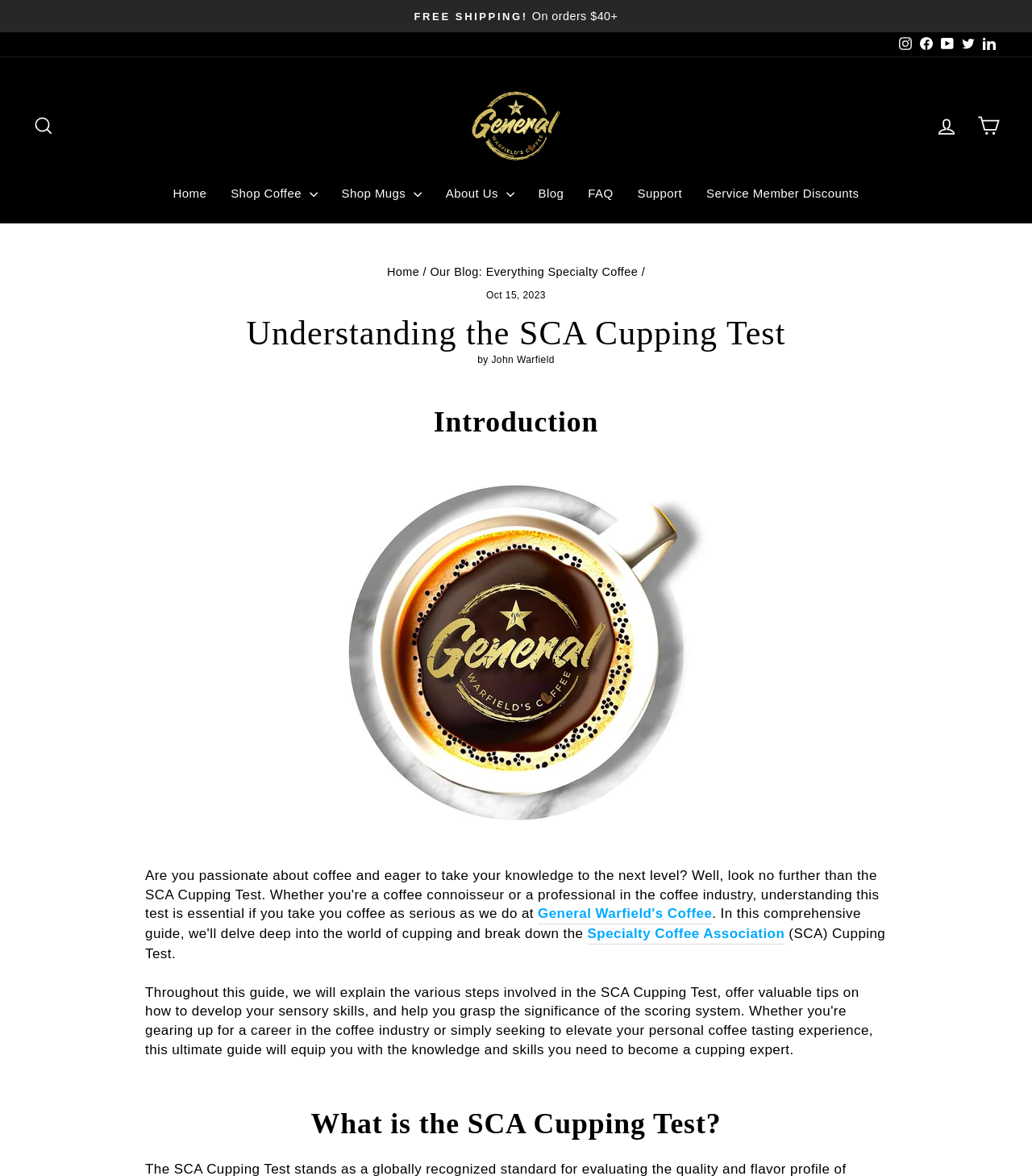Please identify the bounding box coordinates of the element's region that needs to be clicked to fulfill the following instruction: "Log in to your account". The bounding box coordinates should consist of four float numbers between 0 and 1, i.e., [left, top, right, bottom].

[0.897, 0.093, 0.938, 0.122]